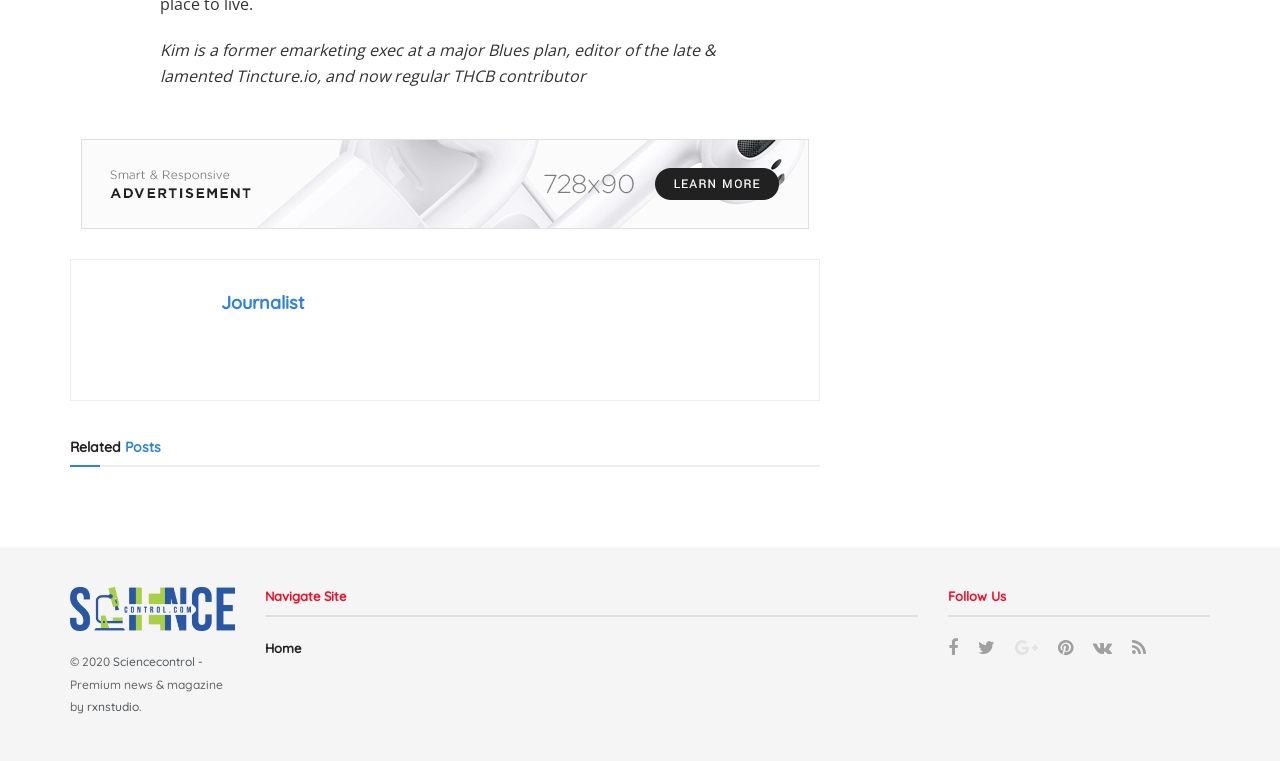What is the copyright year of the website?
Answer the question using a single word or phrase, according to the image.

2020